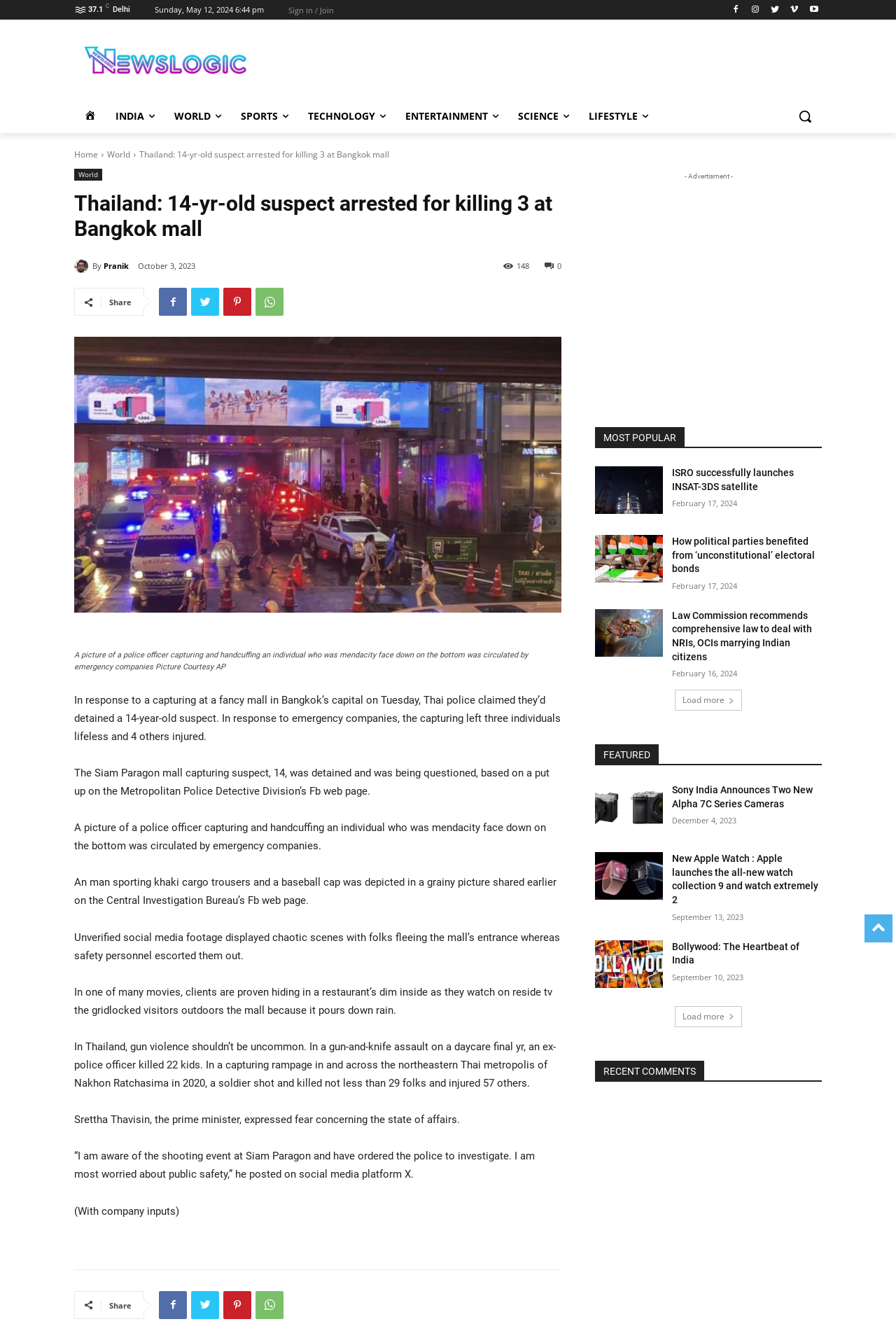Please specify the bounding box coordinates of the clickable region necessary for completing the following instruction: "Share the article". The coordinates must consist of four float numbers between 0 and 1, i.e., [left, top, right, bottom].

[0.122, 0.223, 0.147, 0.231]